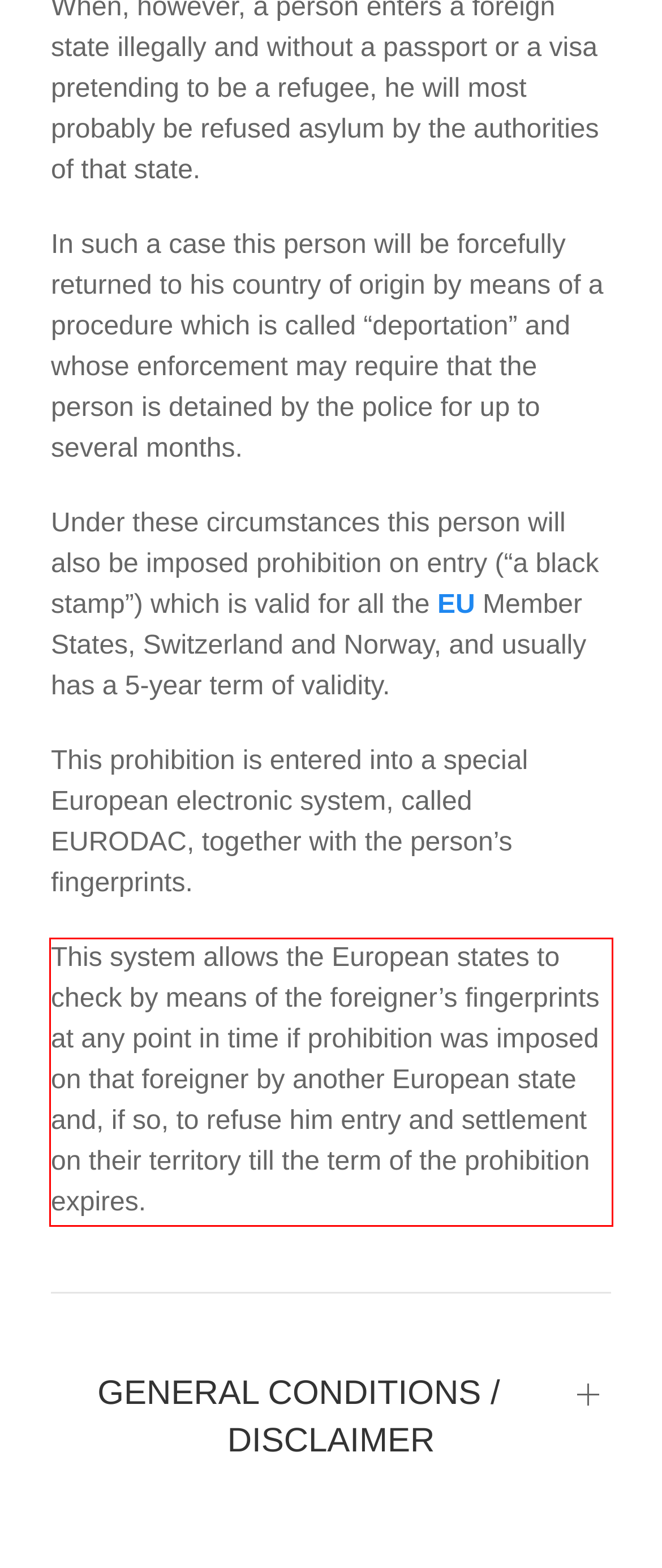Please analyze the provided webpage screenshot and perform OCR to extract the text content from the red rectangle bounding box.

This system allows the European states to check by means of the foreigner’s fingerprints at any point in time if prohibition was imposed on that foreigner by another European state and, if so, to refuse him entry and settlement on their territory till the term of the prohibition expires.